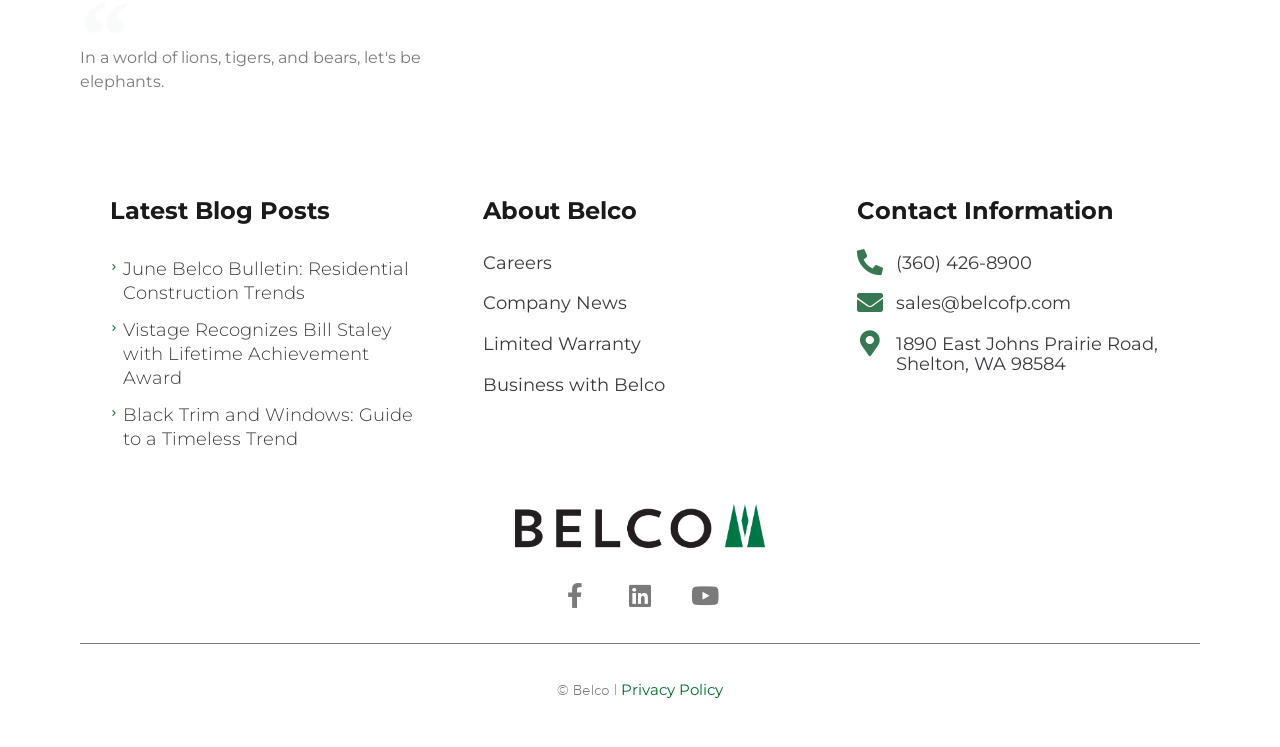Give the bounding box coordinates for the element described by: "sales@belcofp.com".

[0.7, 0.391, 0.836, 0.421]